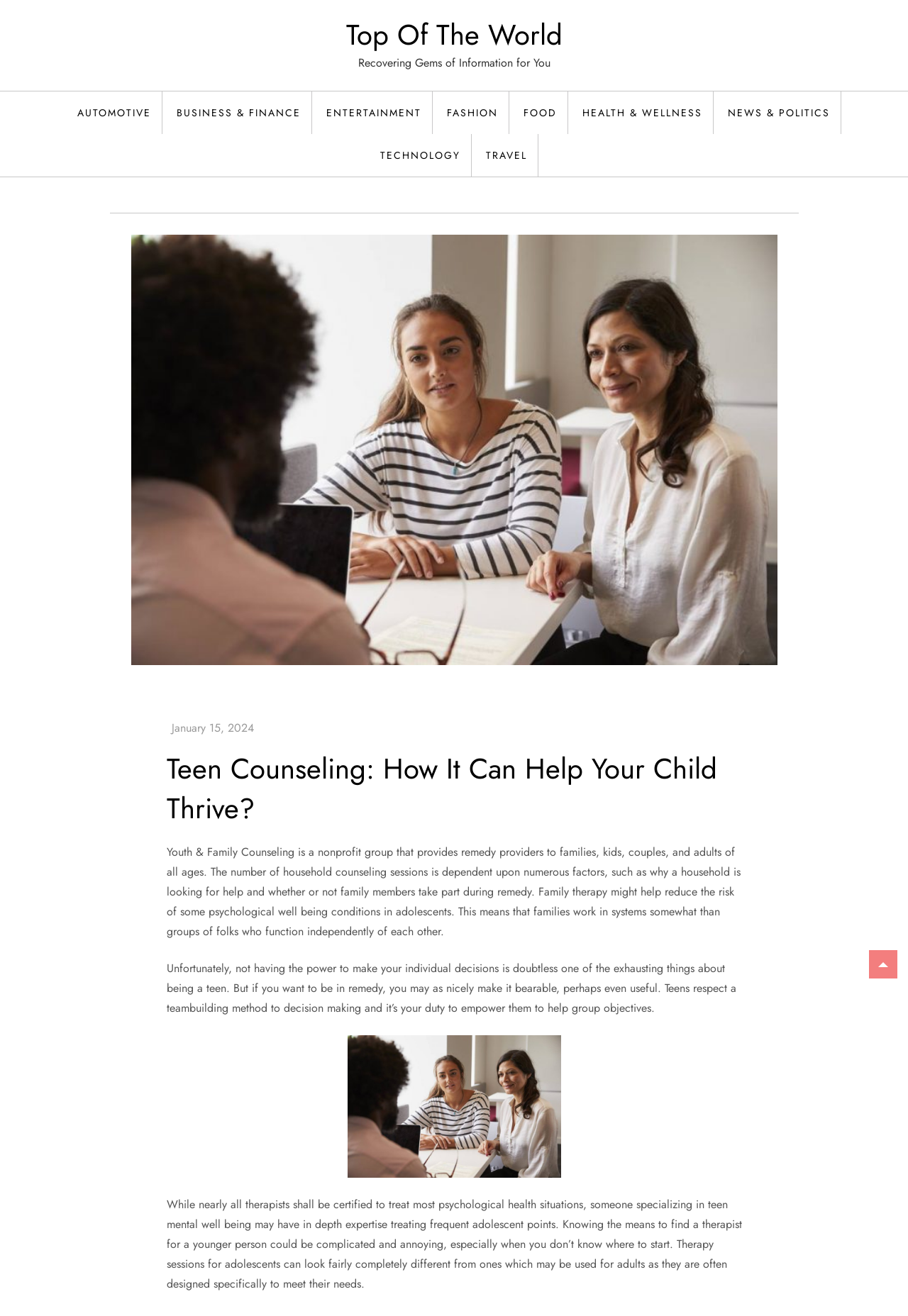Please specify the bounding box coordinates of the clickable section necessary to execute the following command: "Click on the 'January 15, 2024' link".

[0.189, 0.547, 0.279, 0.559]